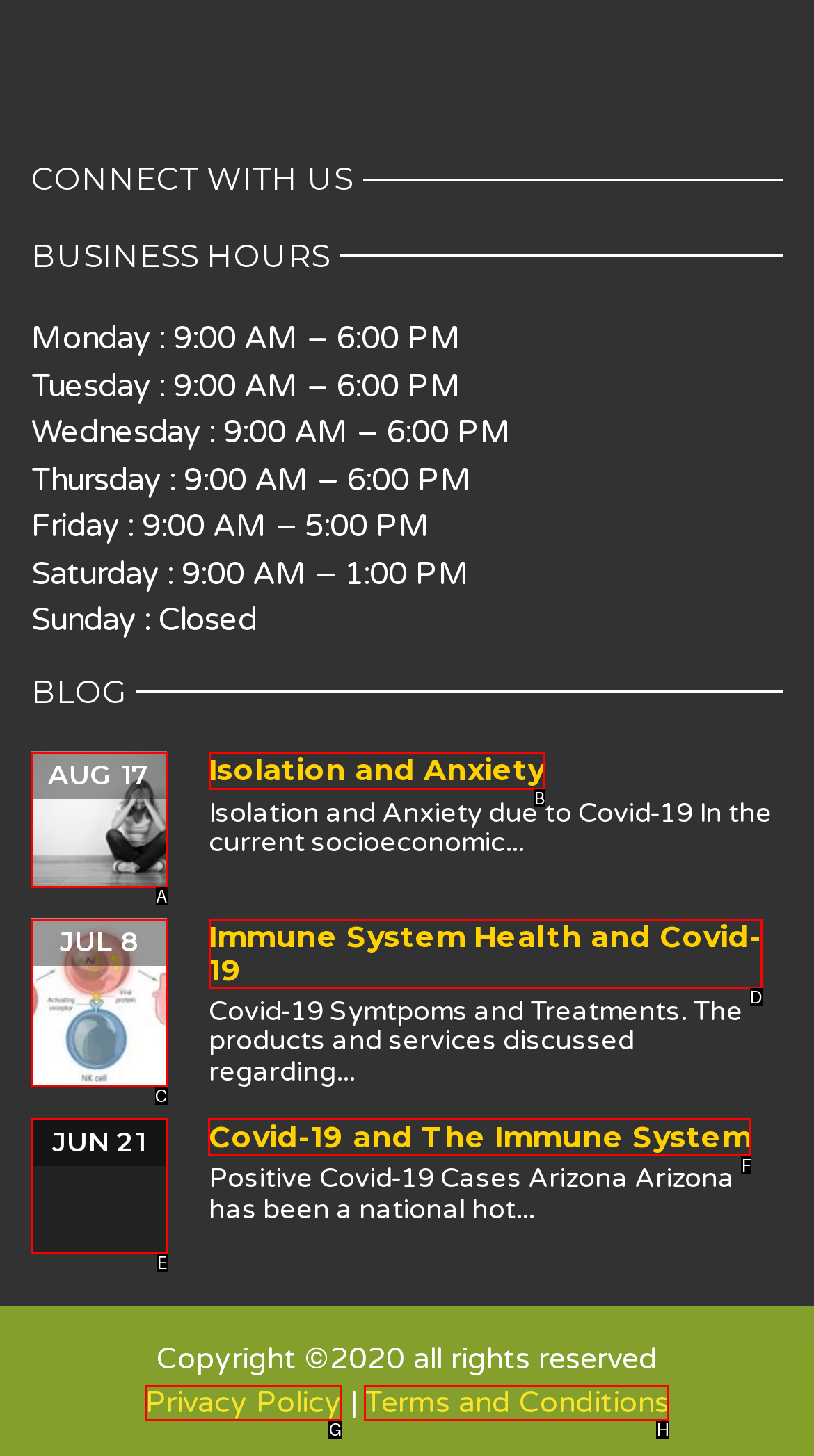Please indicate which HTML element should be clicked to fulfill the following task: Read 'Covid-19 and The Immune System JUN 21'. Provide the letter of the selected option.

F